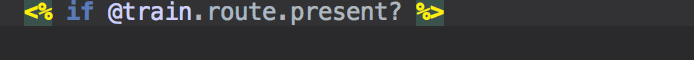What is the focus of the surrounding design elements?
Refer to the image and provide a one-word or short phrase answer.

Code clarity and efficiency